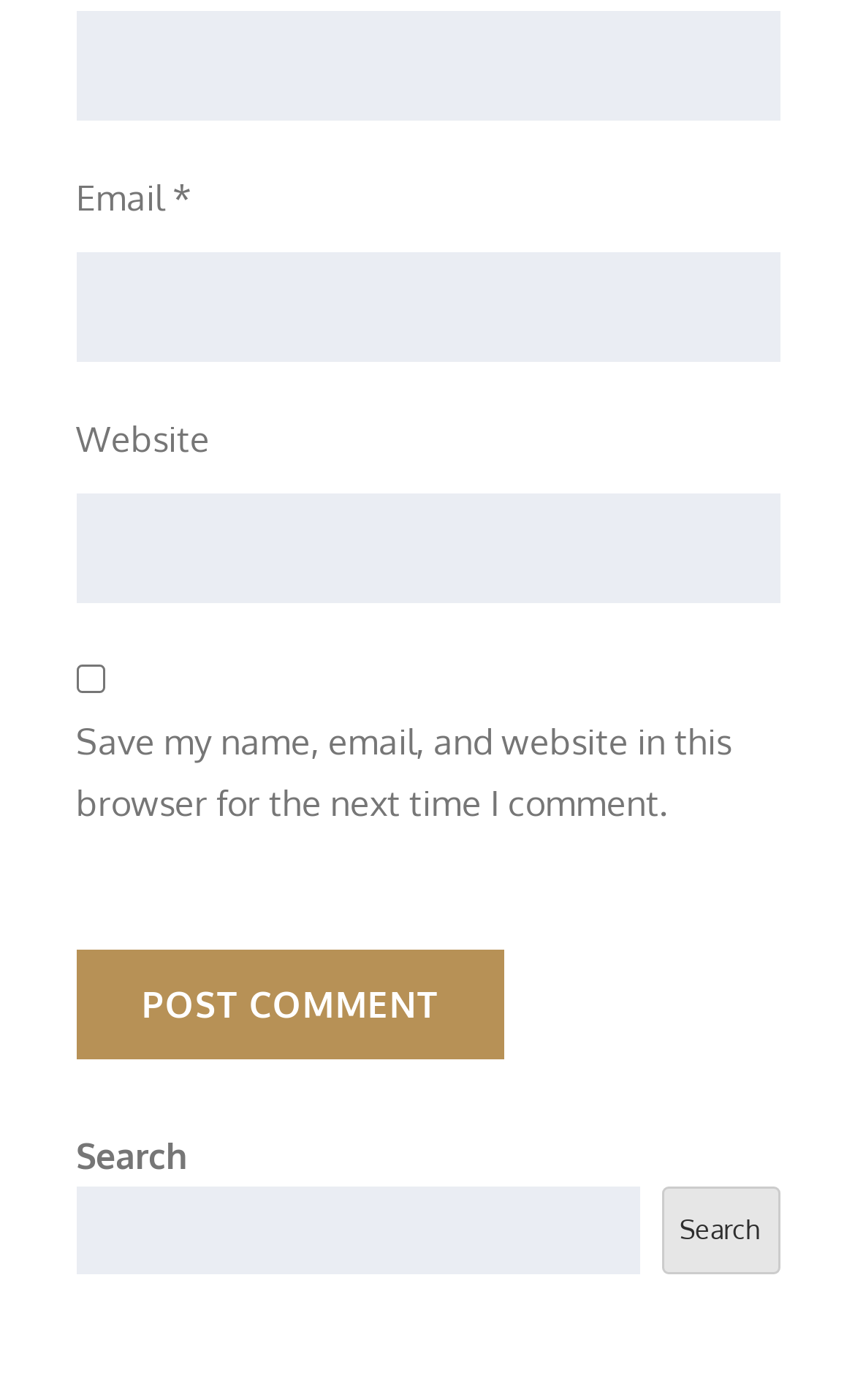How many input fields are required?
Based on the visual information, provide a detailed and comprehensive answer.

The webpage has two input fields marked as required, which are 'Name *' and 'Email *'. These fields have an asterisk symbol indicating that they must be filled in.